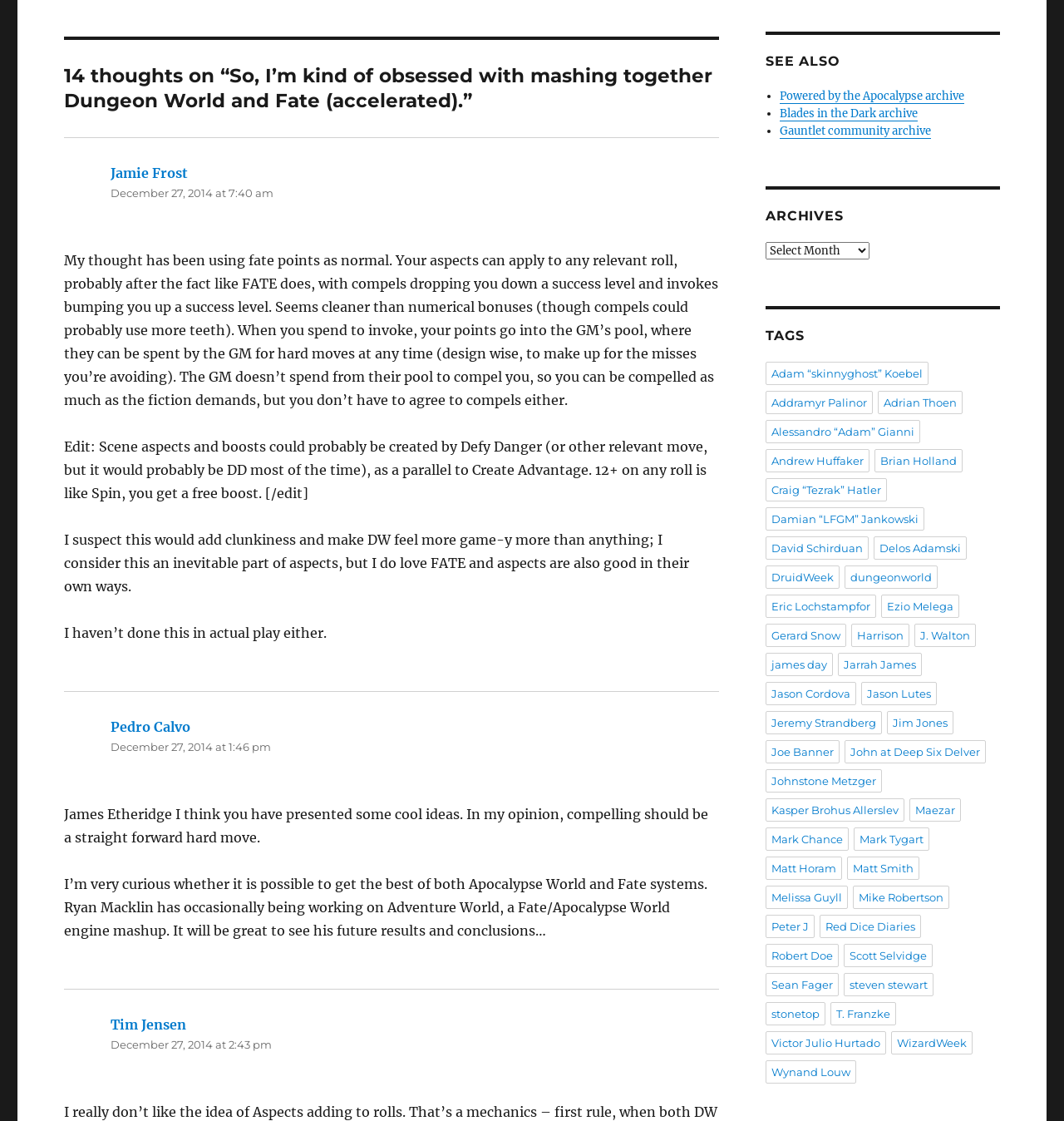Who is the first commenter on the blog post?
Please provide a comprehensive answer based on the contents of the image.

The first commenter on the blog post can be found in the first article section, which contains a link element with the text 'Jamie Frost' and a timestamp 'December 27, 2014 at 7:40 am'.